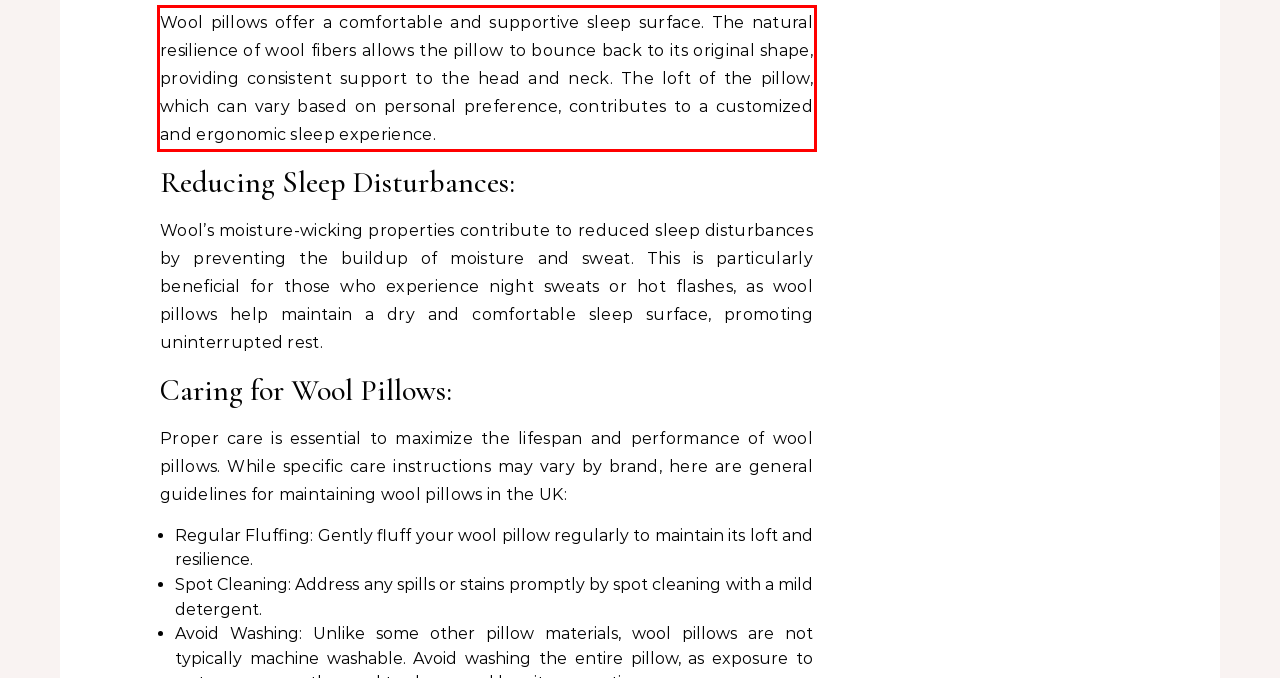Locate the red bounding box in the provided webpage screenshot and use OCR to determine the text content inside it.

Wool pillows offer a comfortable and supportive sleep surface. The natural resilience of wool fibers allows the pillow to bounce back to its original shape, providing consistent support to the head and neck. The loft of the pillow, which can vary based on personal preference, contributes to a customized and ergonomic sleep experience.